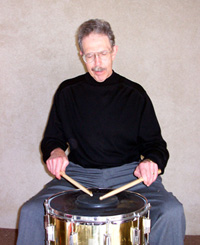What is the background tone of the image?
Using the image as a reference, deliver a detailed and thorough answer to the question.

According to the caption, the background of the image is a simple, muted tone, which helps to emphasize the subject and his musical practice.